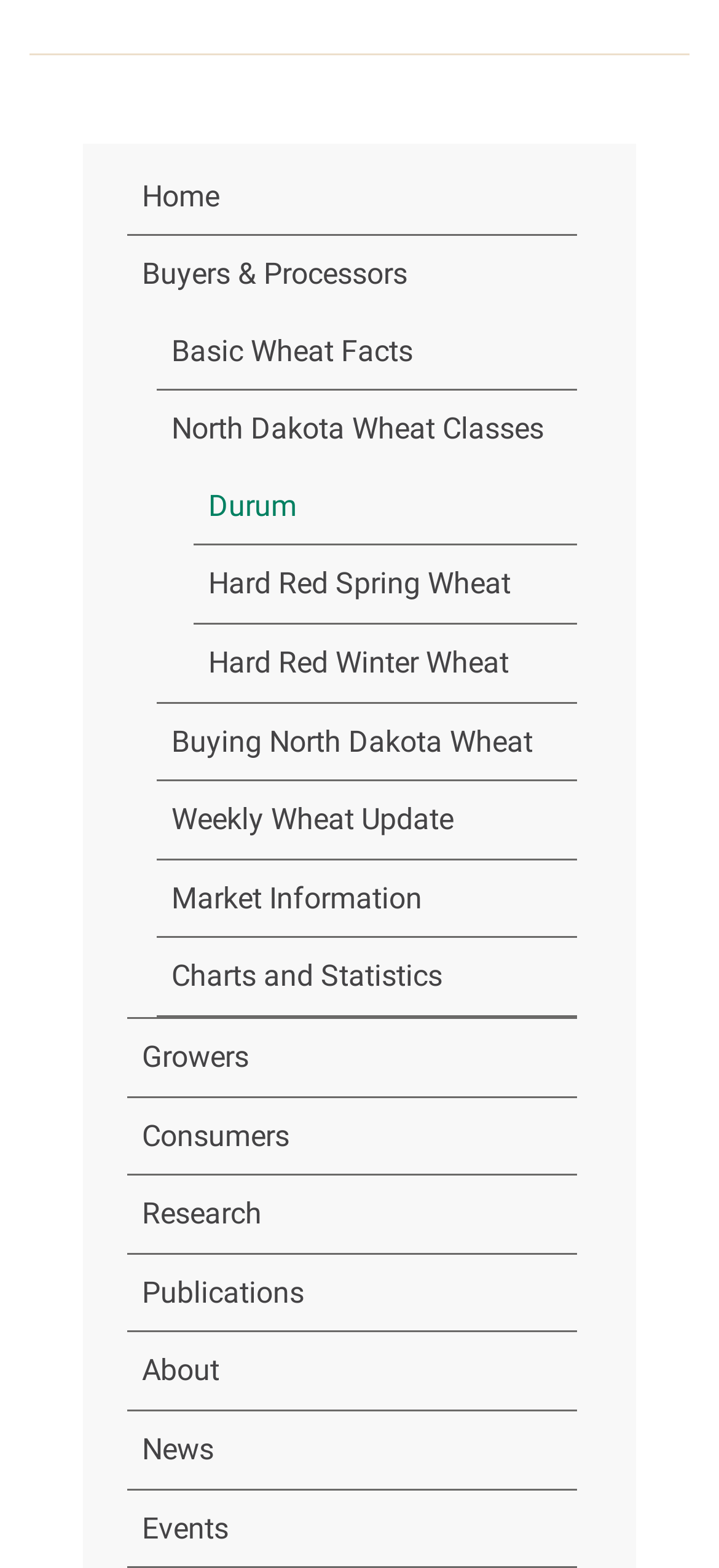How many categories are available for buyers and processors?
Please answer the question with a detailed and comprehensive explanation.

I counted the number of links under the 'Buyers & Processors' category and found seven links: Basic Wheat Facts, North Dakota Wheat Classes, Durum, Hard Red Spring Wheat, Hard Red Winter Wheat, Buying North Dakota Wheat, and Weekly Wheat Update.